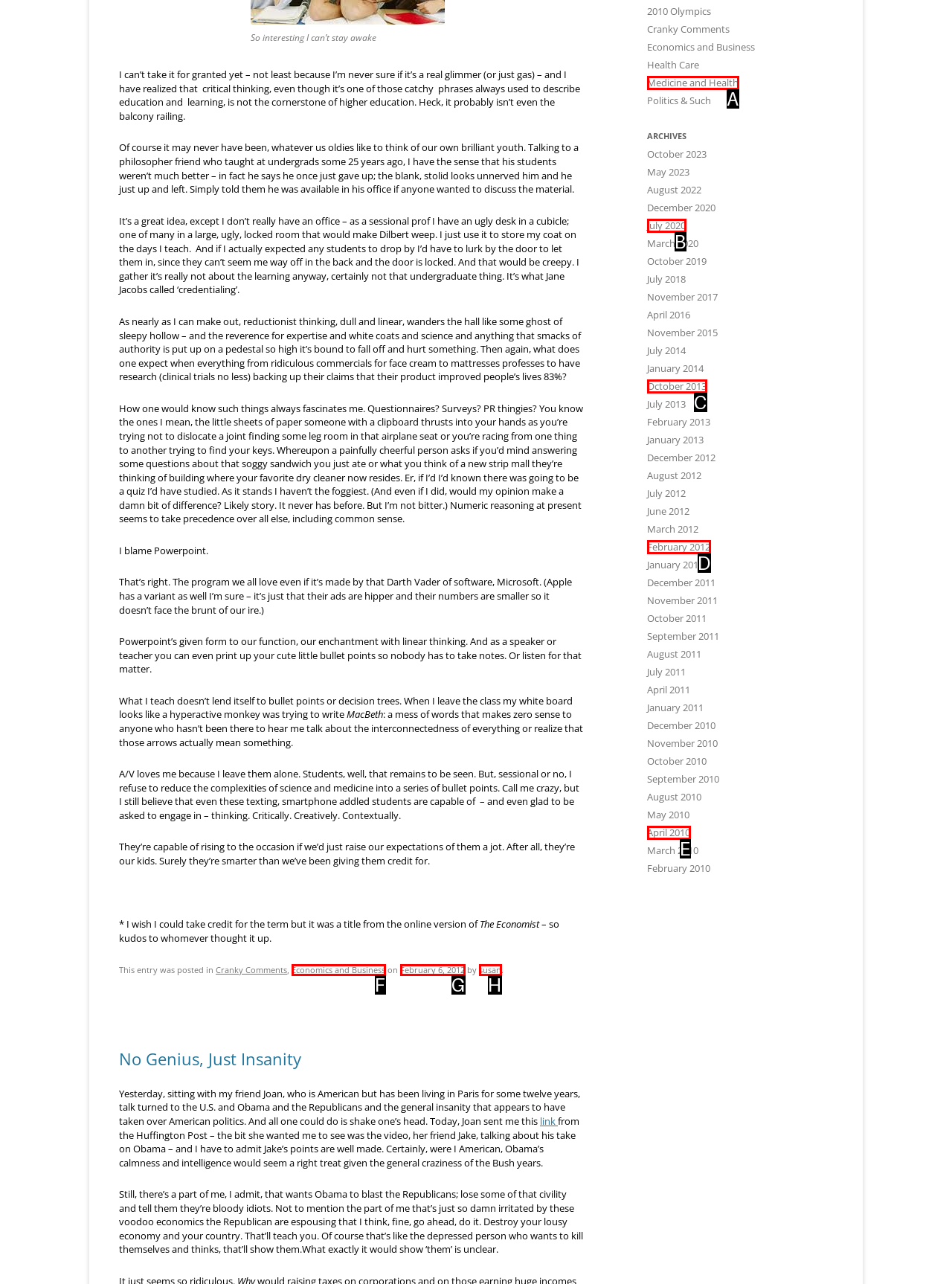Using the description: Medicine and Health, find the corresponding HTML element. Provide the letter of the matching option directly.

A